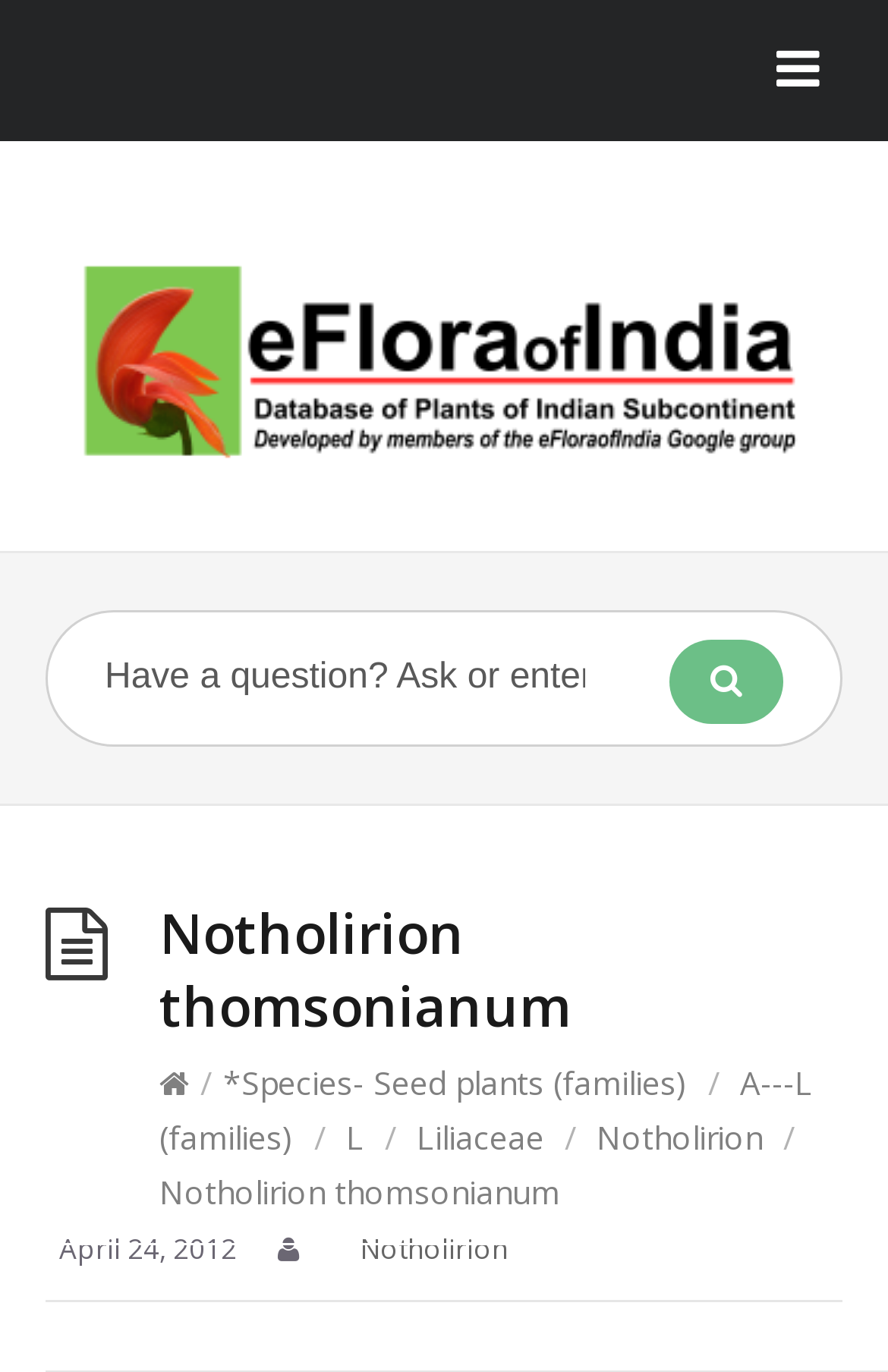Could you indicate the bounding box coordinates of the region to click in order to complete this instruction: "Go to Notholirion species page".

[0.672, 0.813, 0.859, 0.845]